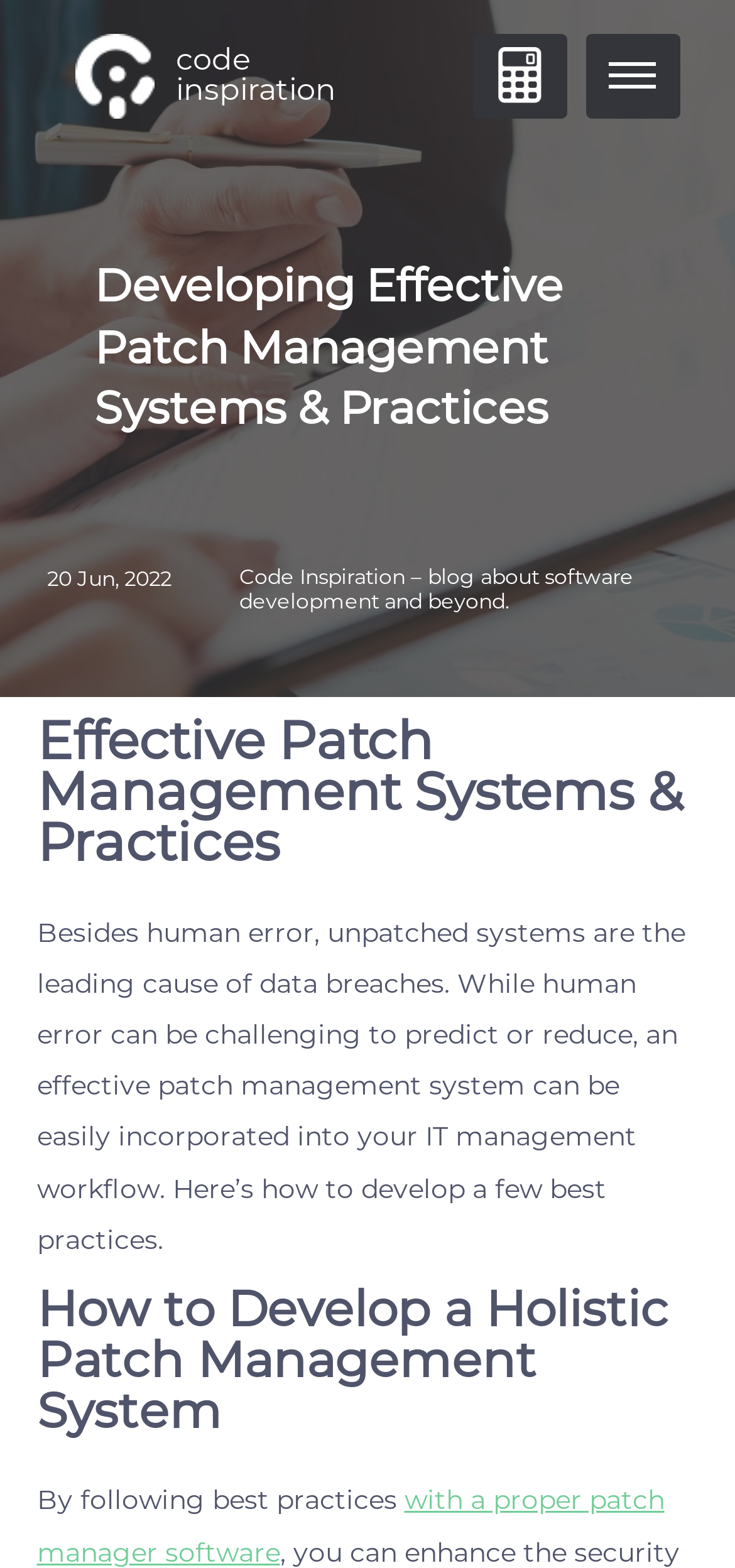Determine the heading of the webpage and extract its text content.

Effective Patch Management Systems & Practices